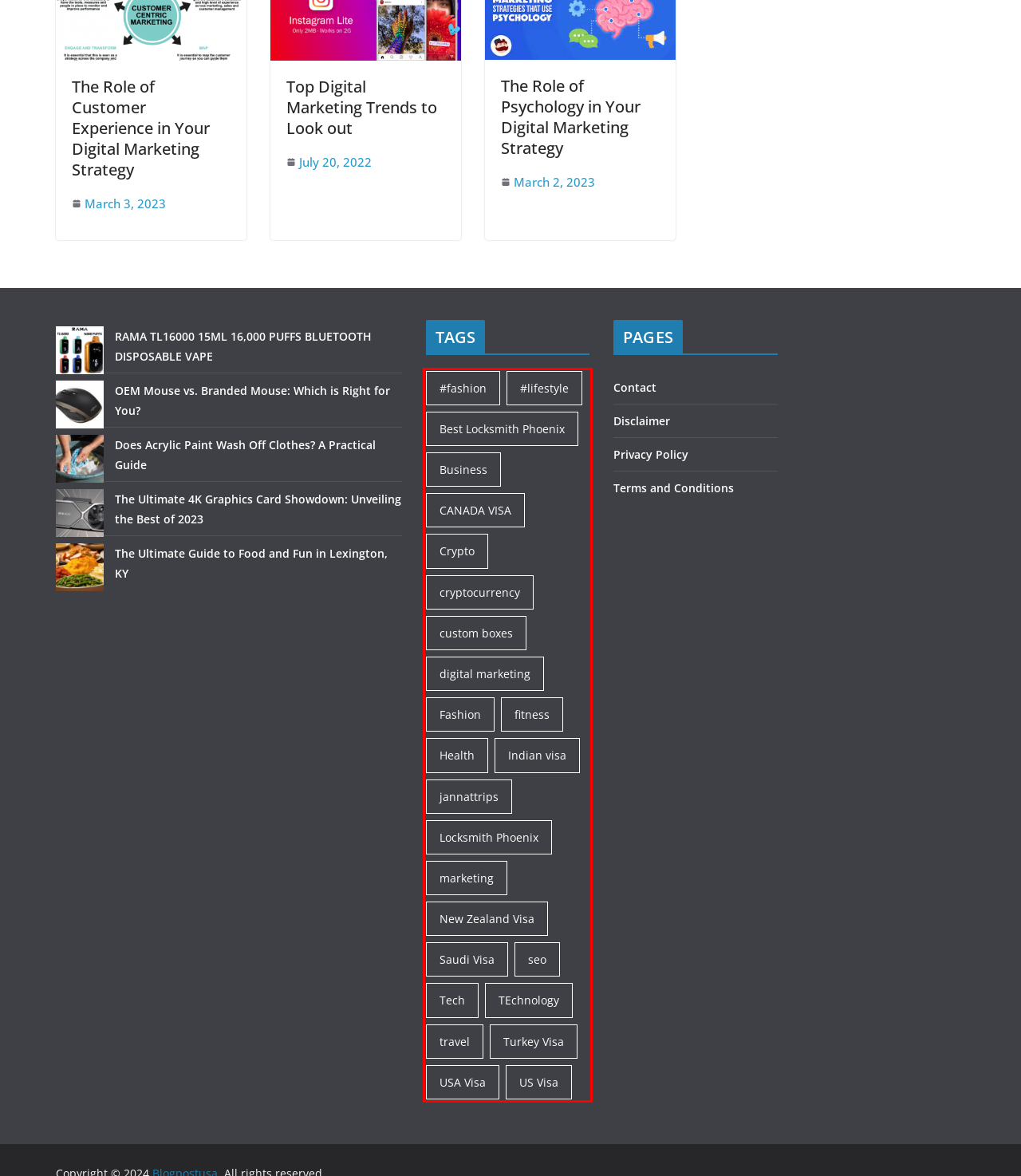Given a webpage screenshot, identify the text inside the red bounding box using OCR and extract it.

#fashion #lifestyle Best Locksmith Phoenix Business CANADA VISA Crypto cryptocurrency custom boxes digital marketing Fashion fitness Health Indian visa jannattrips Locksmith Phoenix marketing New Zealand Visa Saudi Visa seo Tech TEchnology travel Turkey Visa USA Visa US Visa